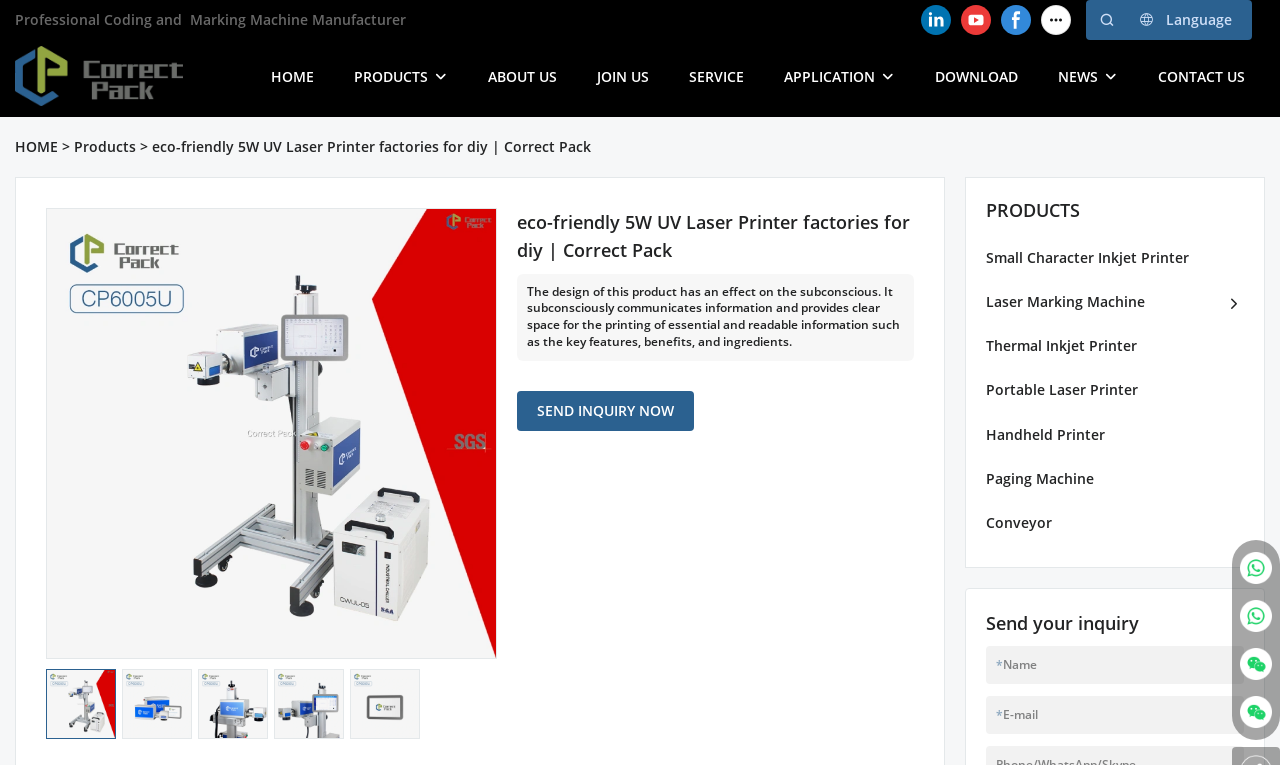Determine the bounding box coordinates of the clickable element to achieve the following action: 'Click the 'HOME' link'. Provide the coordinates as four float values between 0 and 1, formatted as [left, top, right, bottom].

[0.212, 0.082, 0.245, 0.118]